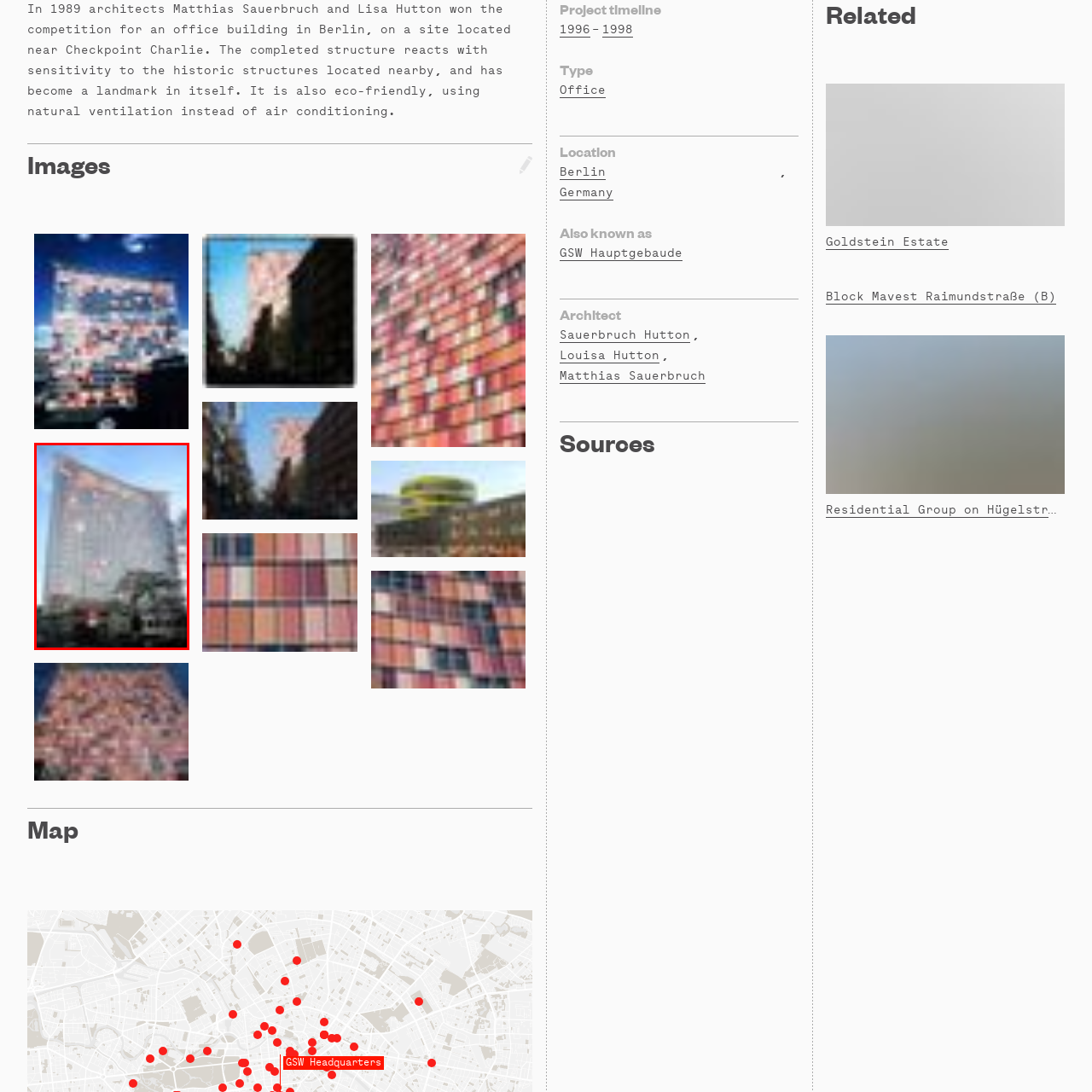Direct your attention to the section outlined in red and answer the following question with a single word or brief phrase: 
In what year was the building completed?

1989